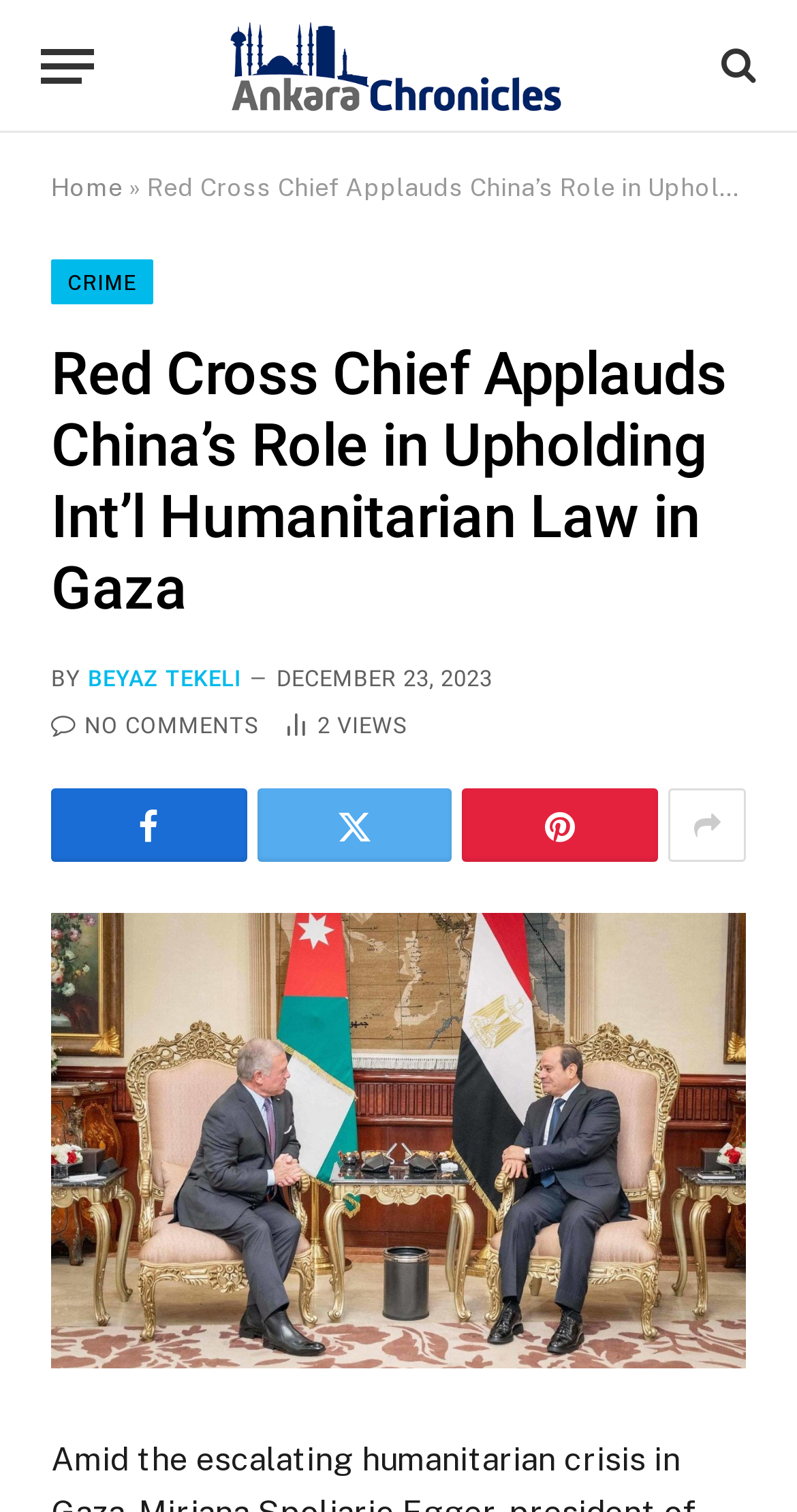Pinpoint the bounding box coordinates of the element you need to click to execute the following instruction: "Read the article about CRIME". The bounding box should be represented by four float numbers between 0 and 1, in the format [left, top, right, bottom].

[0.064, 0.172, 0.191, 0.202]